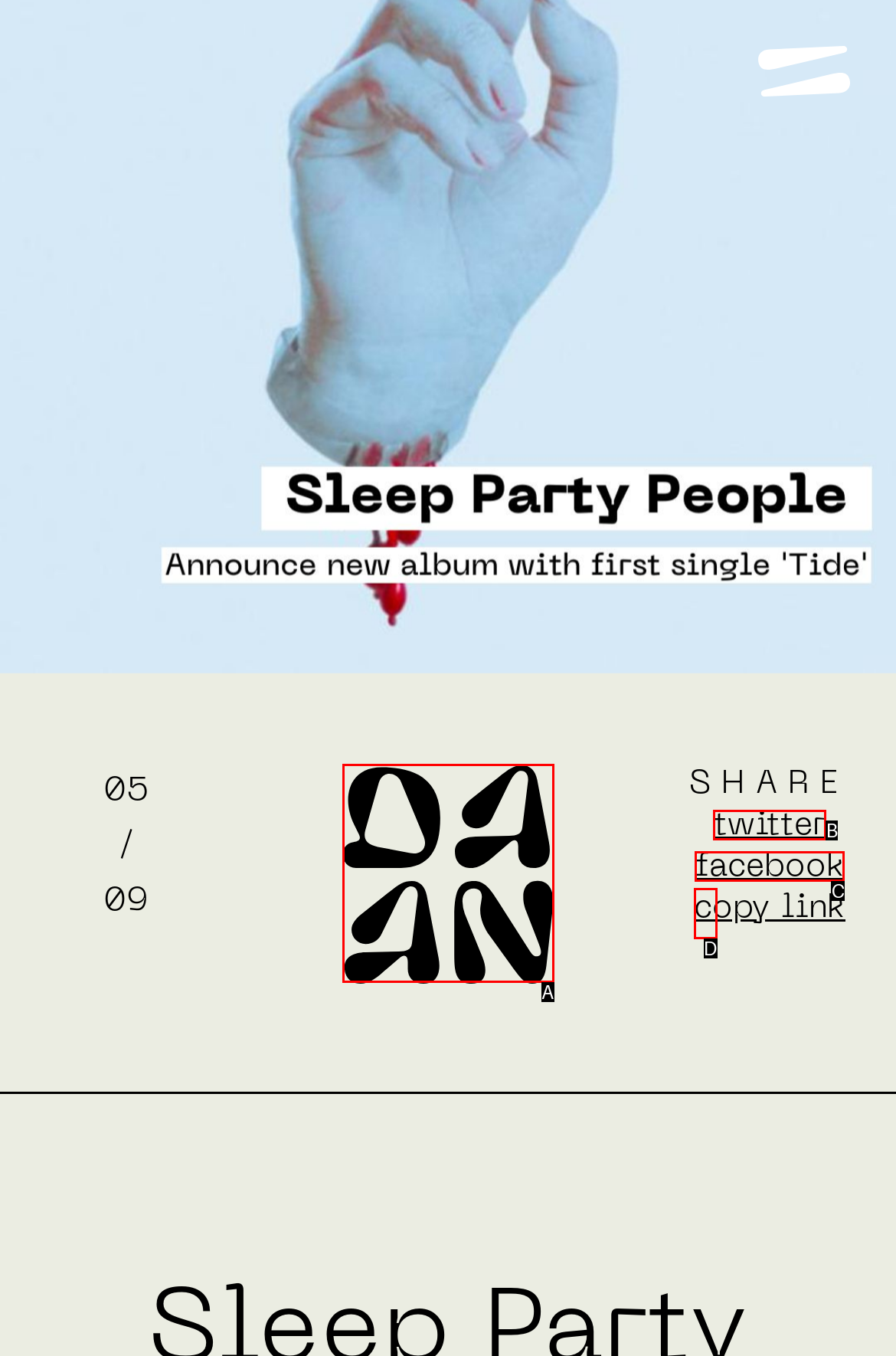Pick the option that corresponds to: twitter
Provide the letter of the correct choice.

B